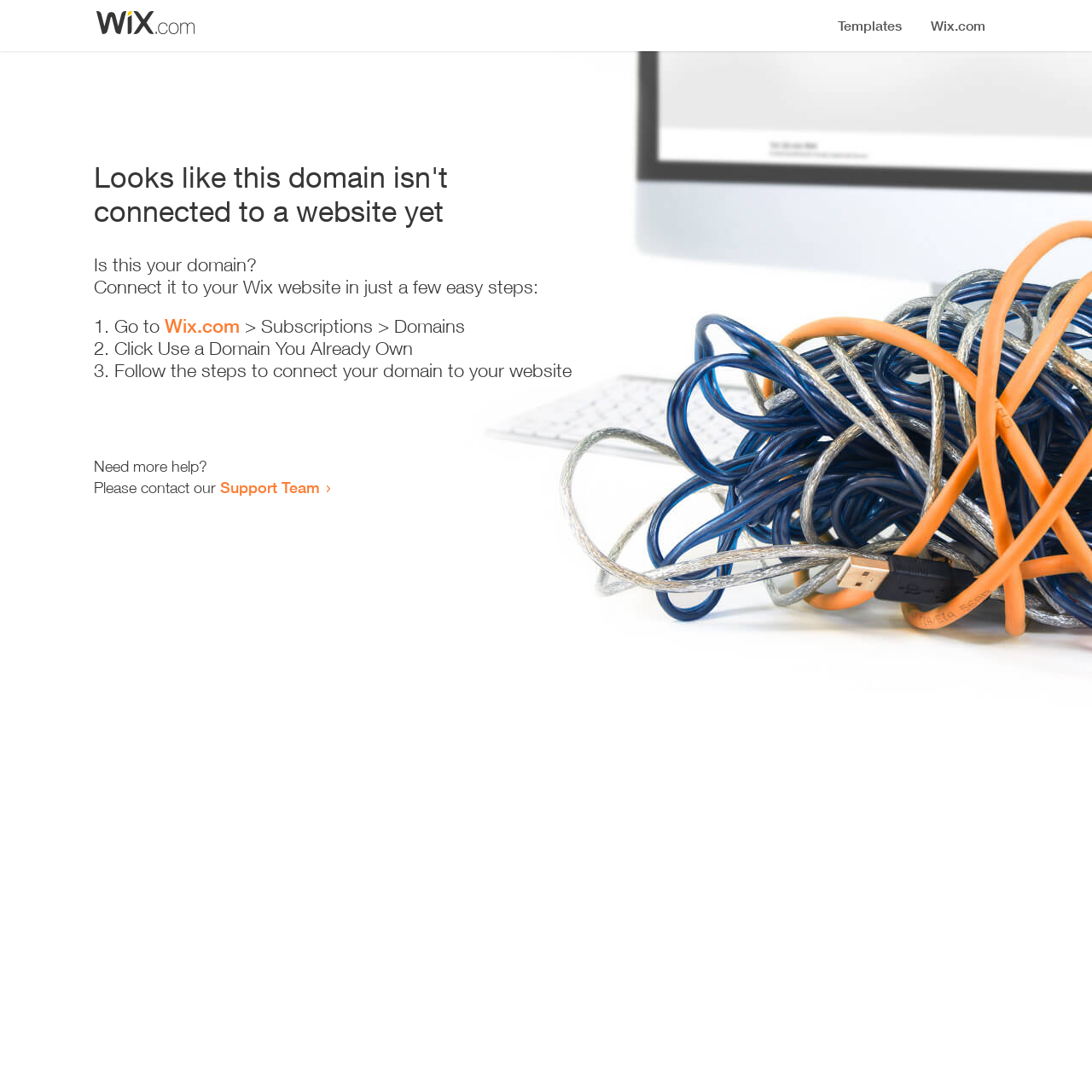Identify the bounding box for the element characterized by the following description: "Support Team".

[0.202, 0.438, 0.293, 0.455]